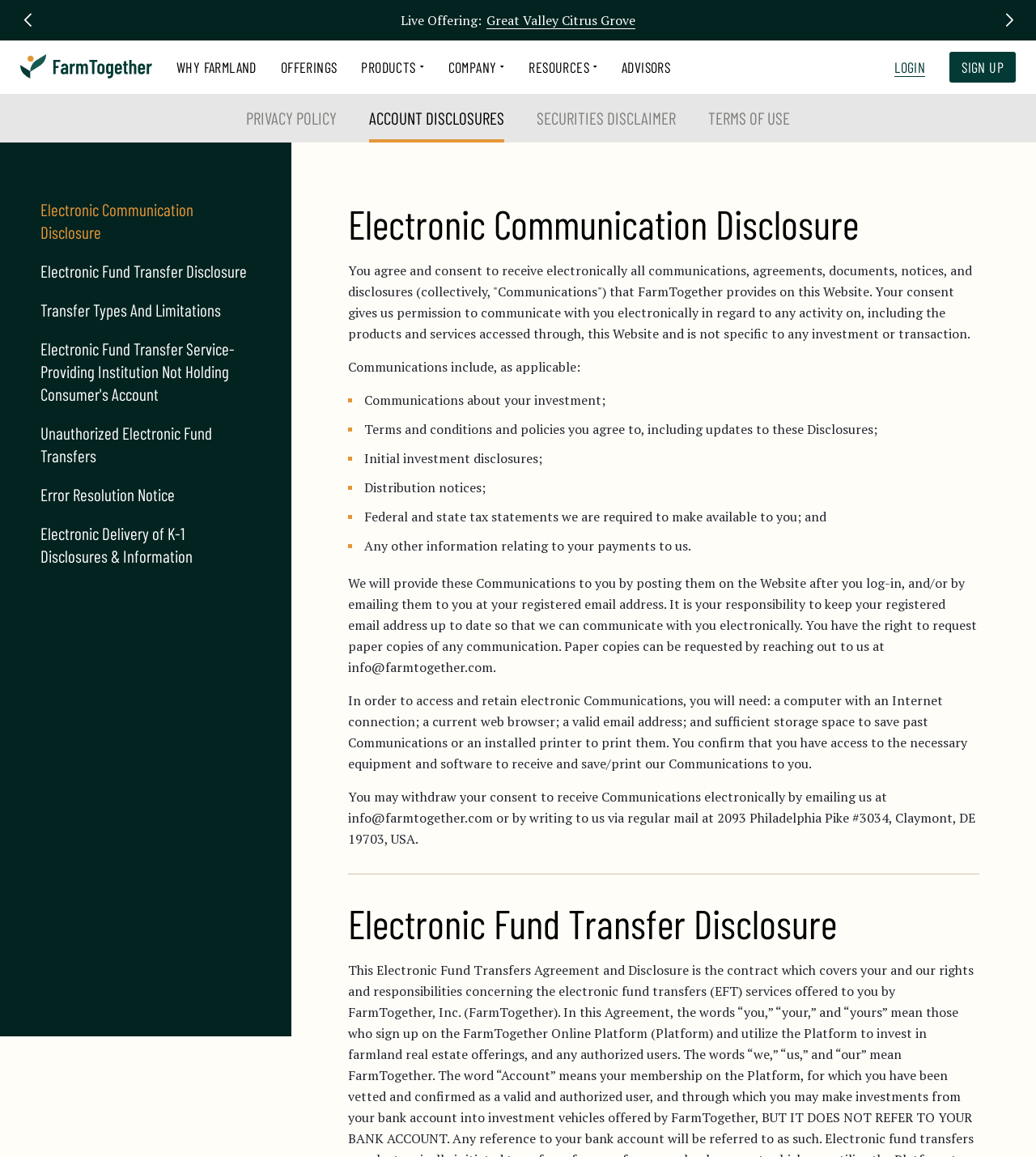Reply to the question below using a single word or brief phrase:
How can I request paper copies of communications?

By reaching out to info@farmtogether.com